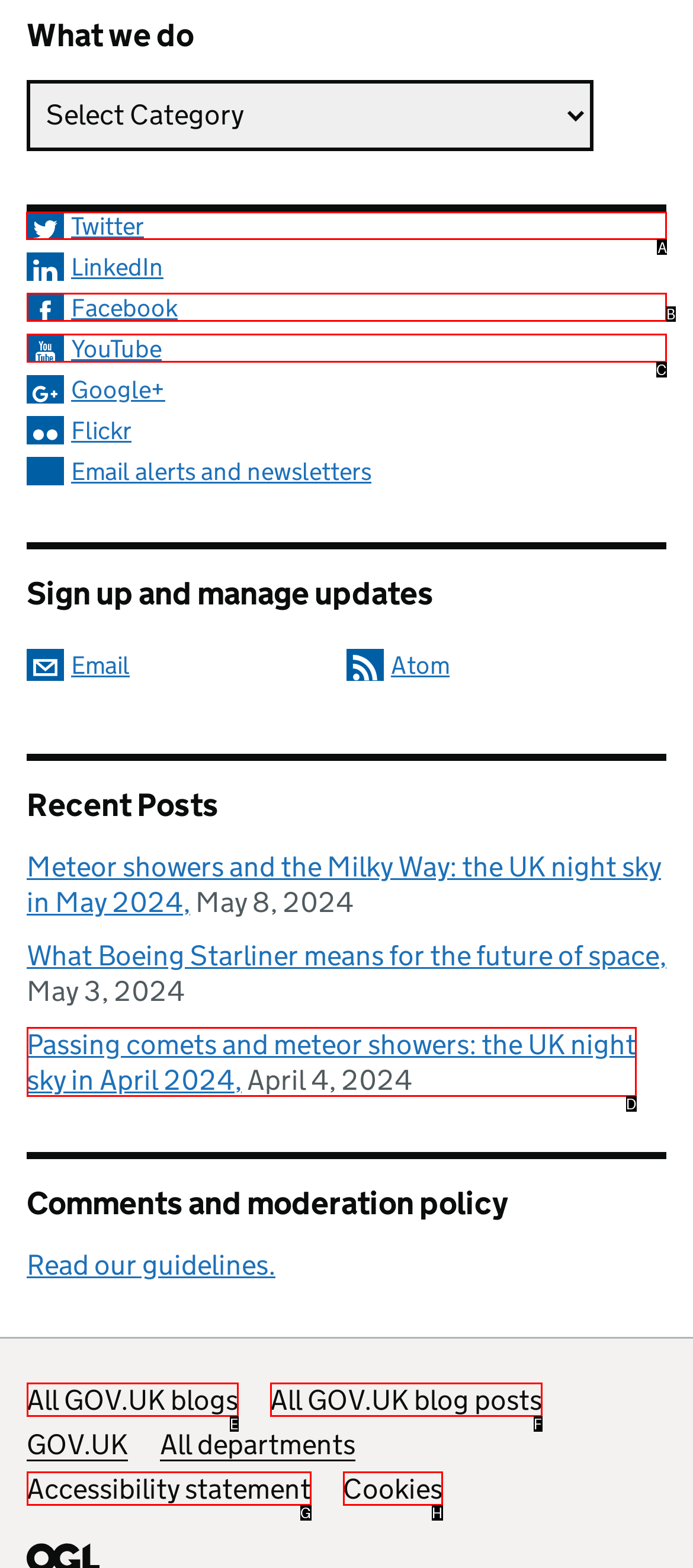Figure out which option to click to perform the following task: Visit Sportsbook Software
Provide the letter of the correct option in your response.

None